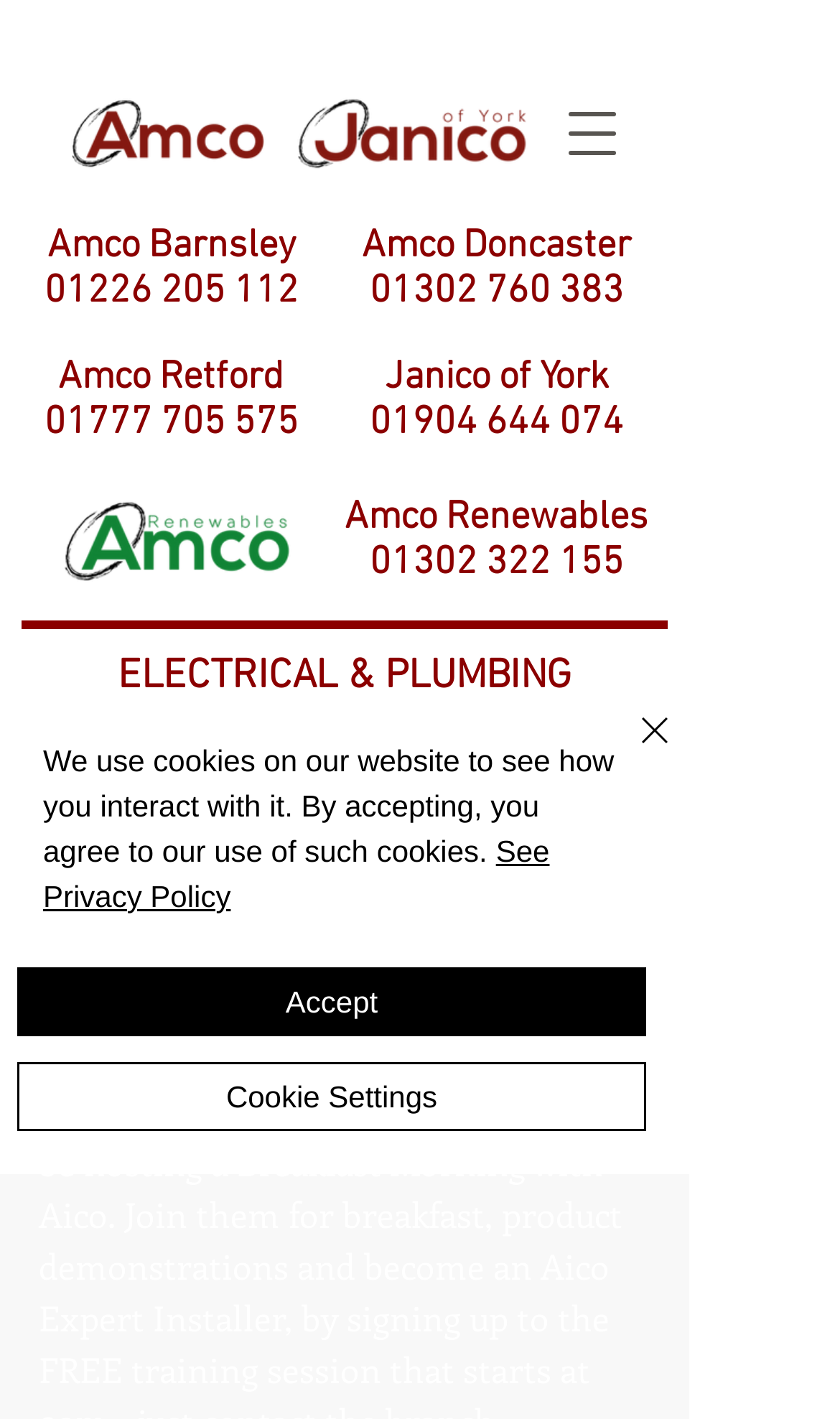What is the name of the company besides Amco?
Analyze the image and provide a thorough answer to the question.

I noticed that there are two logos at the top of the page, one for Amco and one for Janico of York, which suggests that Janico of York is another company mentioned on the webpage.